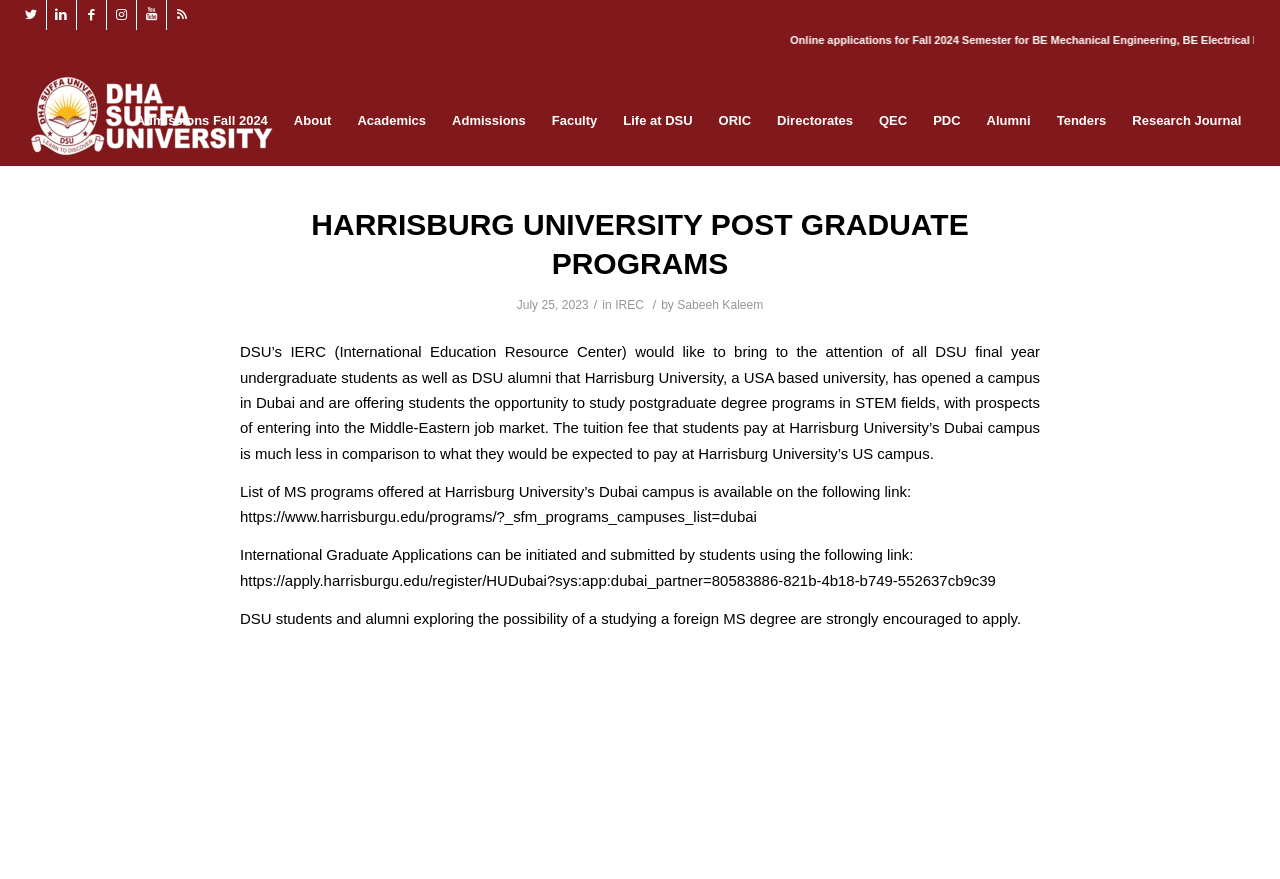Specify the bounding box coordinates for the region that must be clicked to perform the given instruction: "Read more about Apuestas Deportivas Sobre Línea Y On Line Casino En Vivo Entra".

None